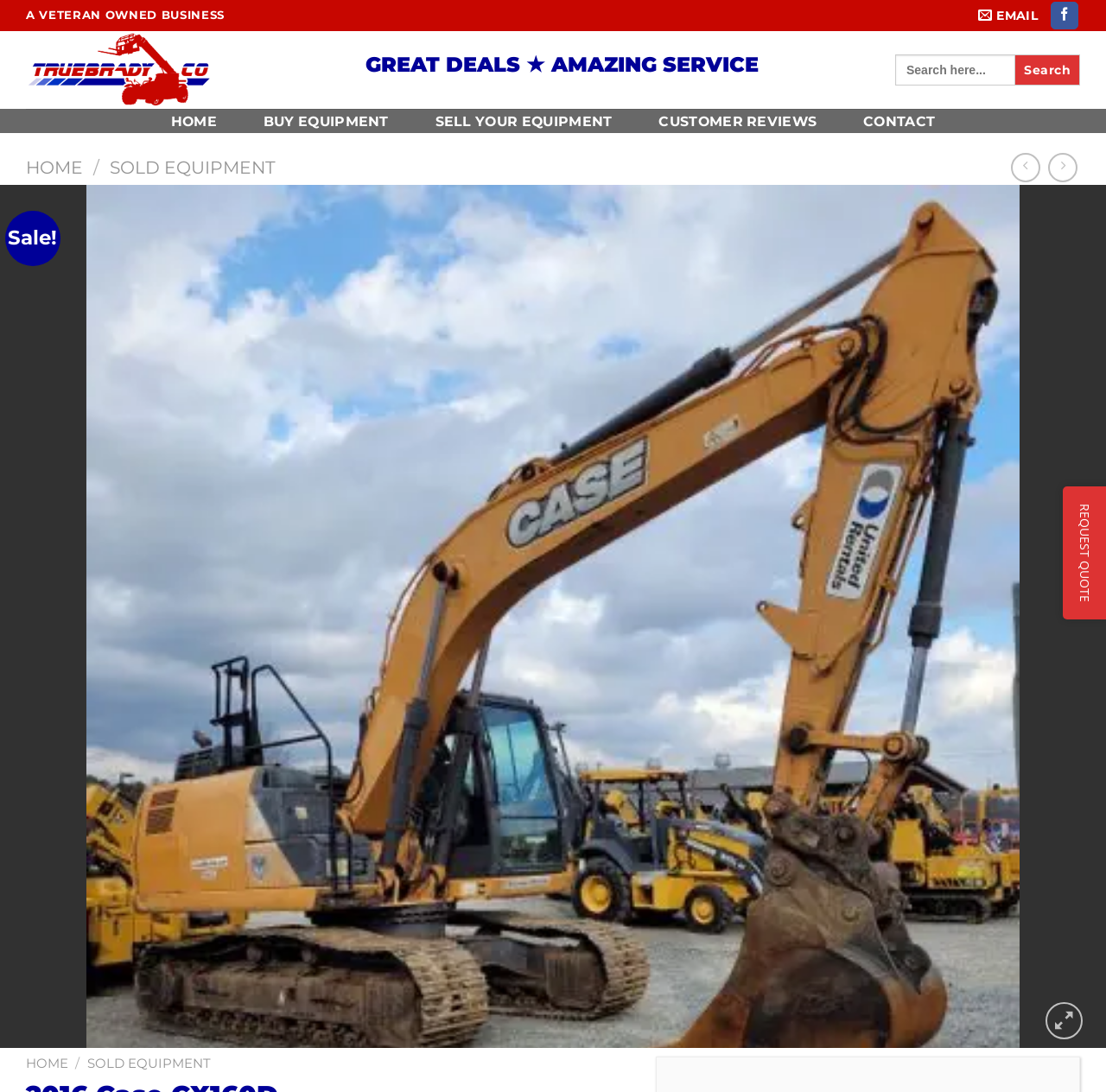Using the webpage screenshot, find the UI element described by sell your equipment. Provide the bounding box coordinates in the format (top-left x, top-left y, bottom-right x, bottom-right y), ensuring all values are floating point numbers between 0 and 1.

[0.383, 0.104, 0.564, 0.119]